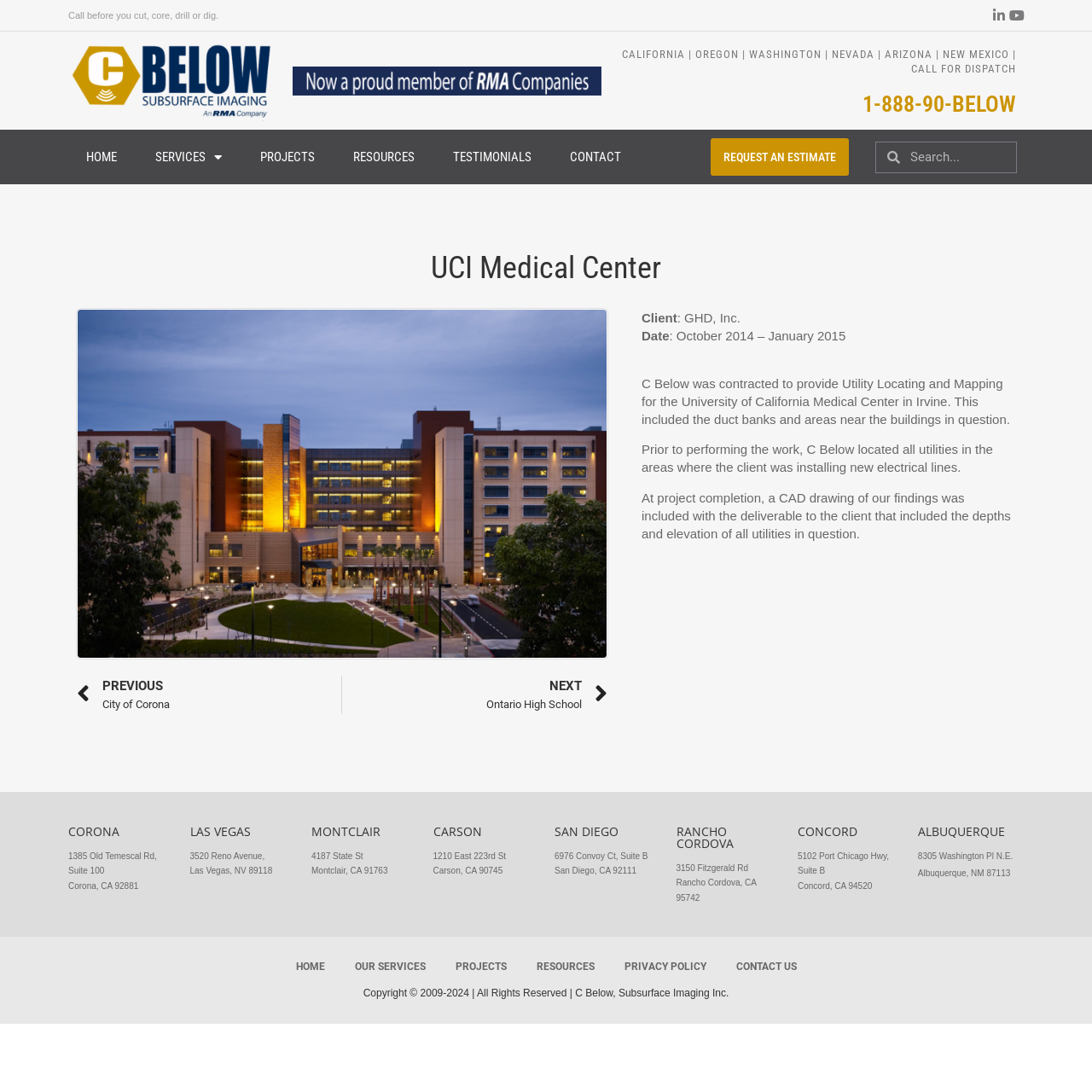Bounding box coordinates should be provided in the format (top-left x, top-left y, bottom-right x, bottom-right y) with all values between 0 and 1. Identify the bounding box for this UI element: Contact Us

[0.662, 0.873, 0.741, 0.897]